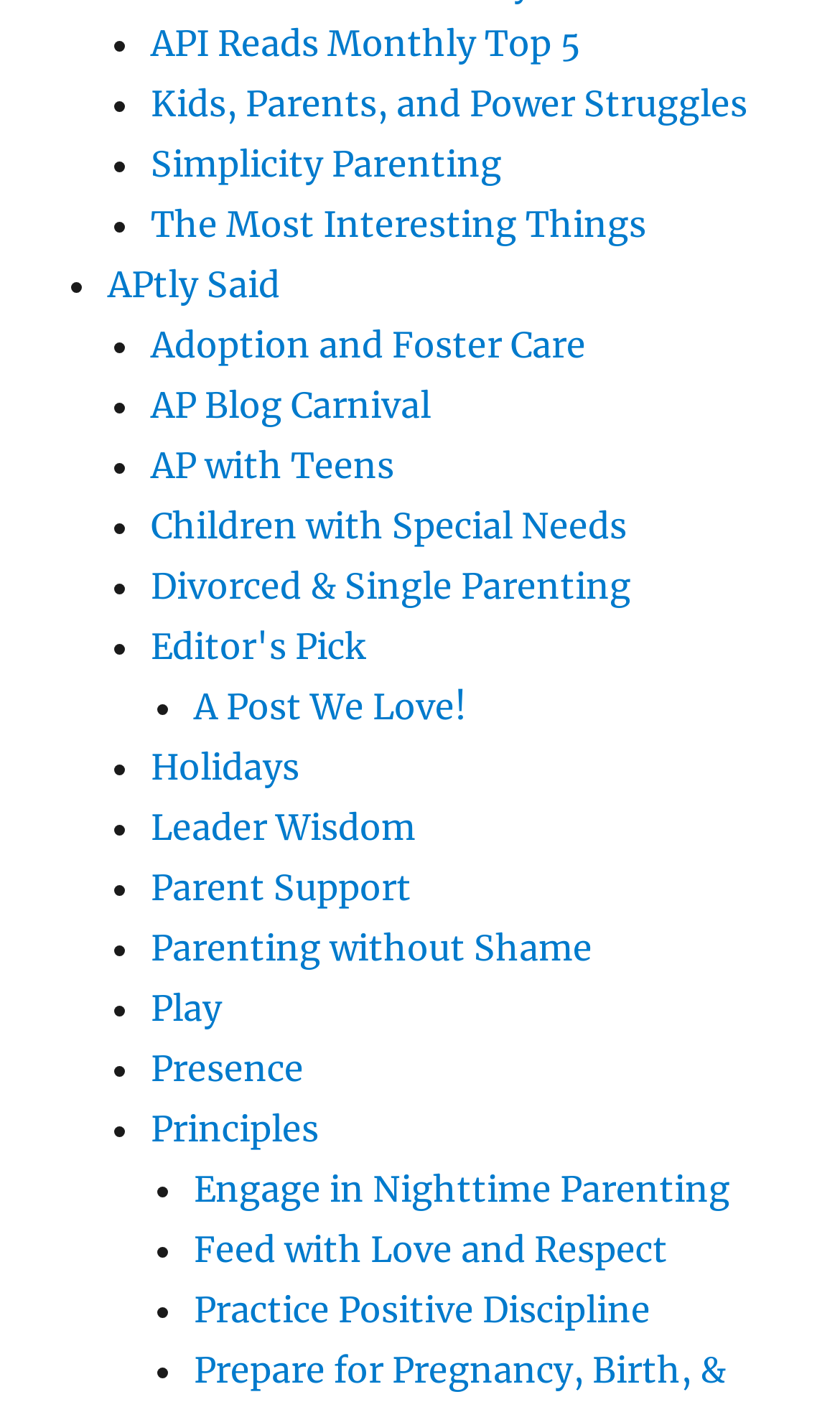Answer the question with a single word or phrase: 
What is the last link on the webpage?

Practice Positive Discipline